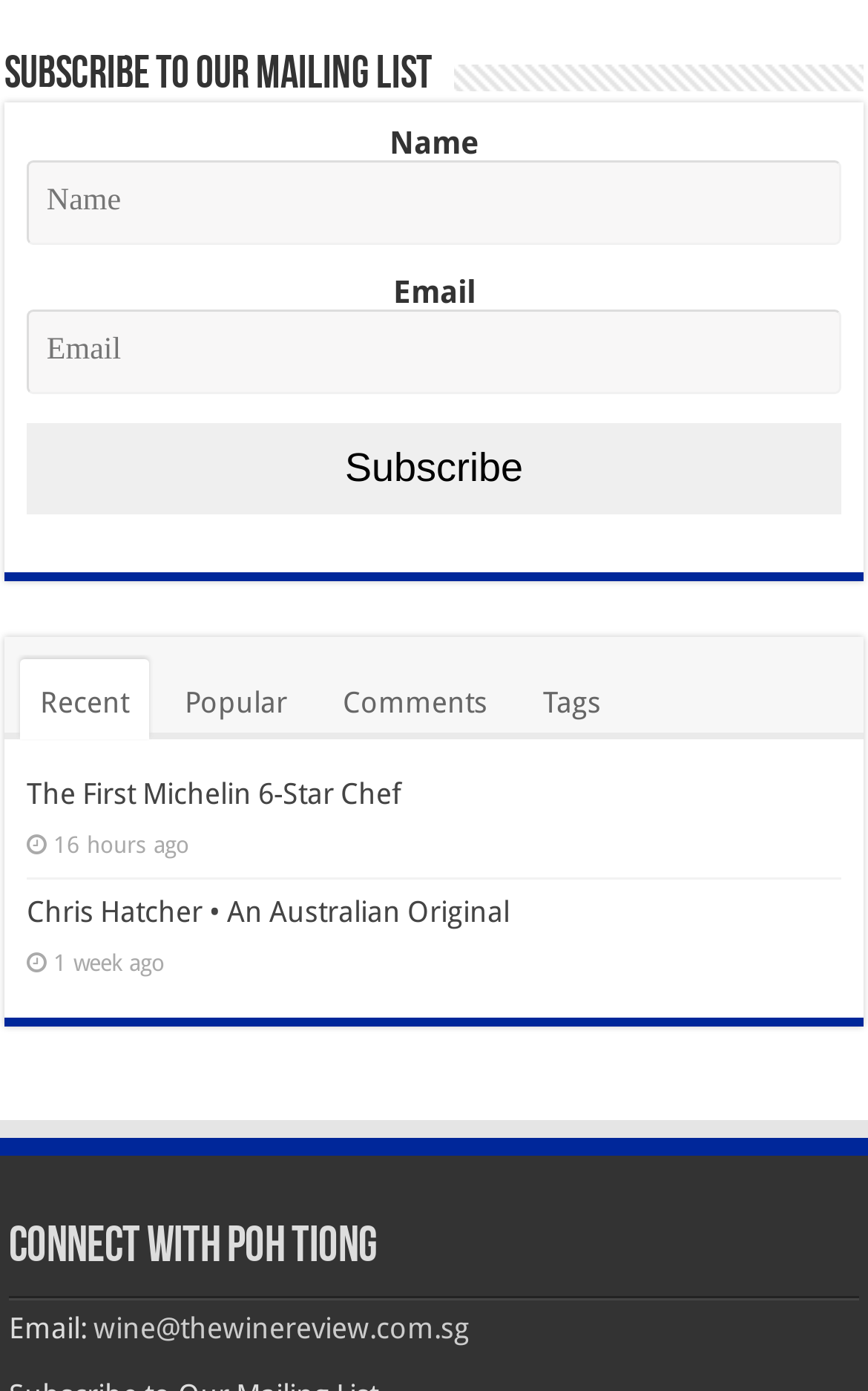What are the categories of articles on this webpage?
Provide a short answer using one word or a brief phrase based on the image.

Recent, Popular, Comments, Tags